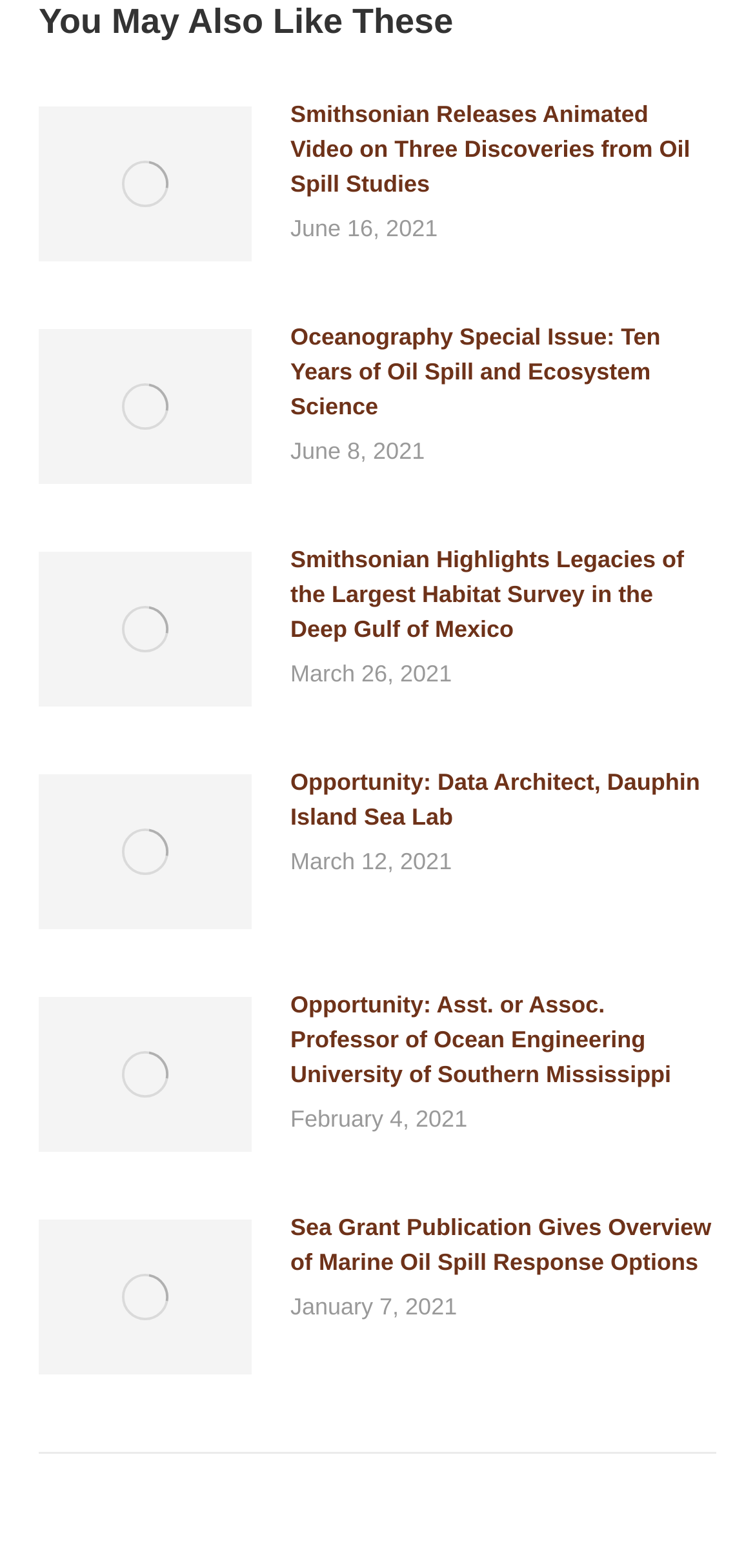Please specify the bounding box coordinates of the element that should be clicked to execute the given instruction: 'read article about Oceanography Special Issue: Ten Years of Oil Spill and Ecosystem Science'. Ensure the coordinates are four float numbers between 0 and 1, expressed as [left, top, right, bottom].

[0.385, 0.204, 0.949, 0.27]